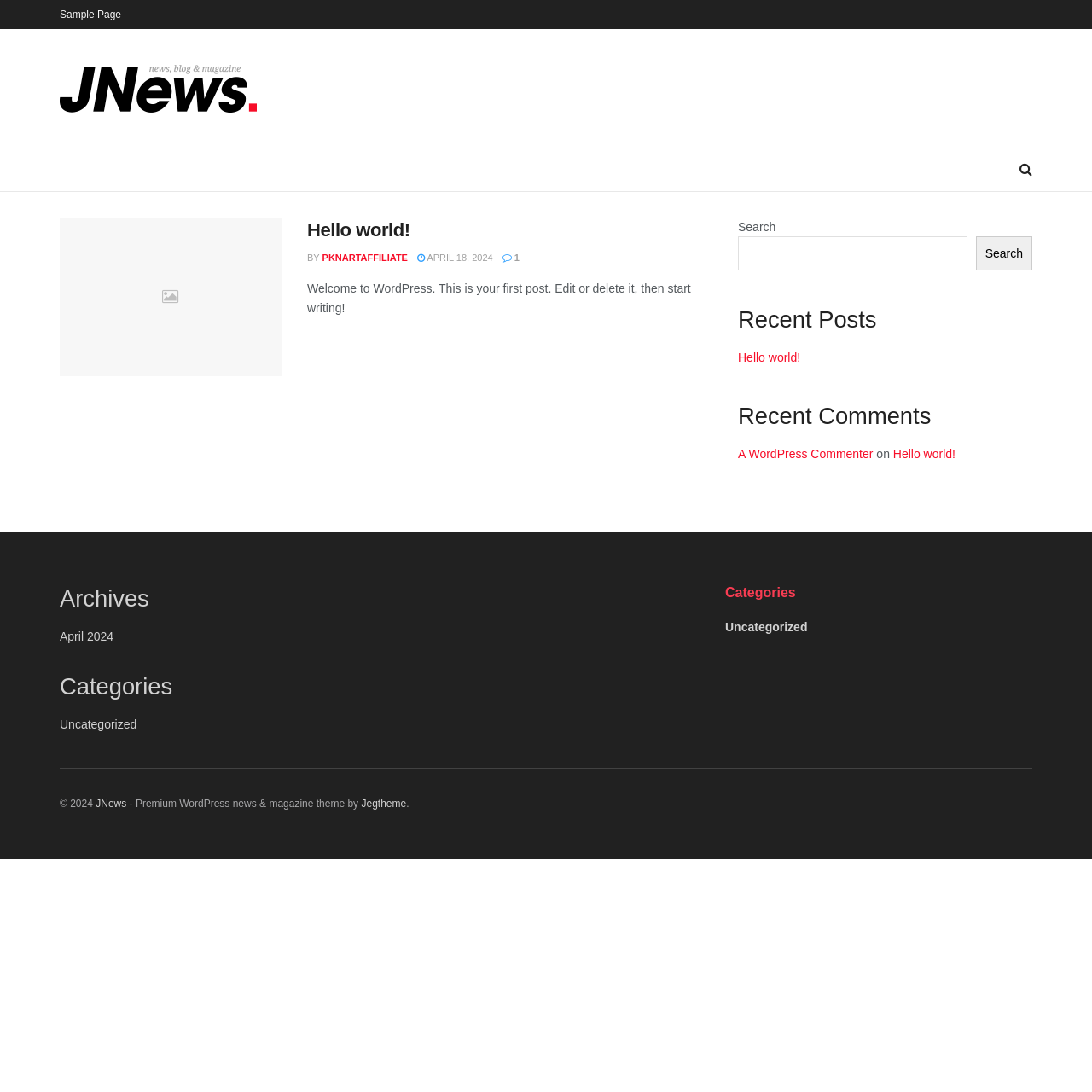How many categories are there in the Categories section?
Please answer the question with as much detail and depth as you can.

The Categories section is located in the right sidebar of the webpage. It has one category, which is 'Uncategorized', indicating that there is only one category.